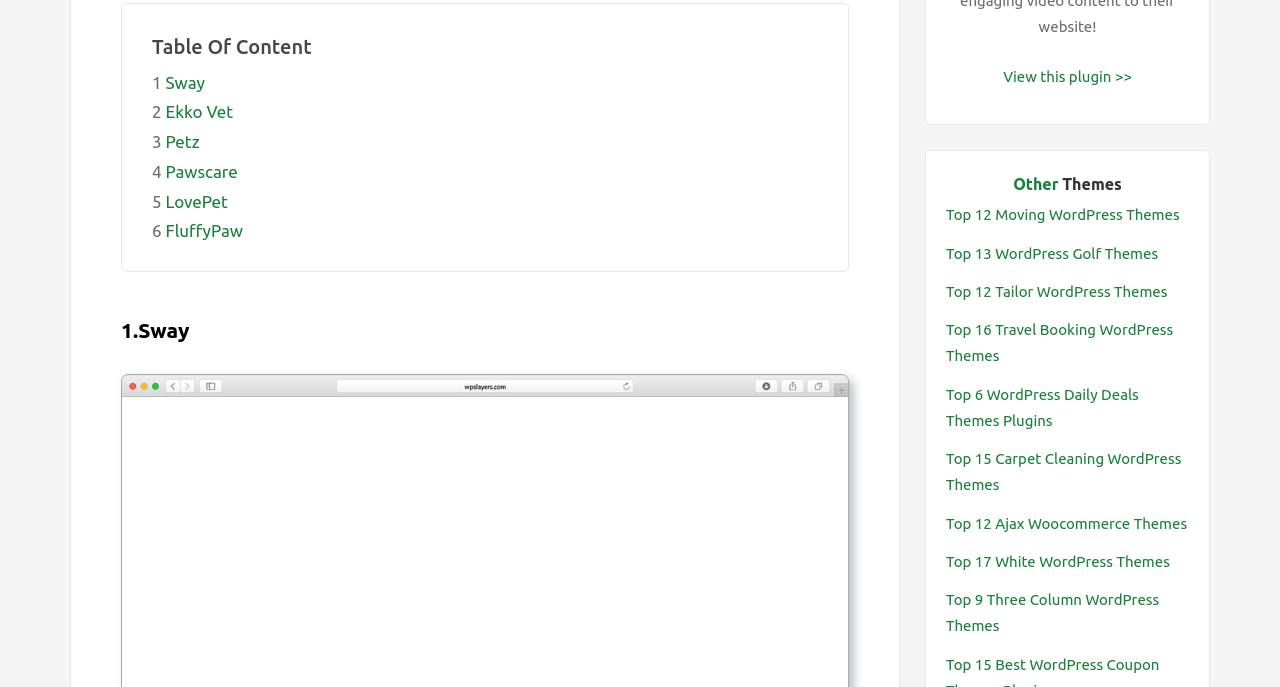How many articles are listed on the webpage?
Give a single word or phrase as your answer by examining the image.

9